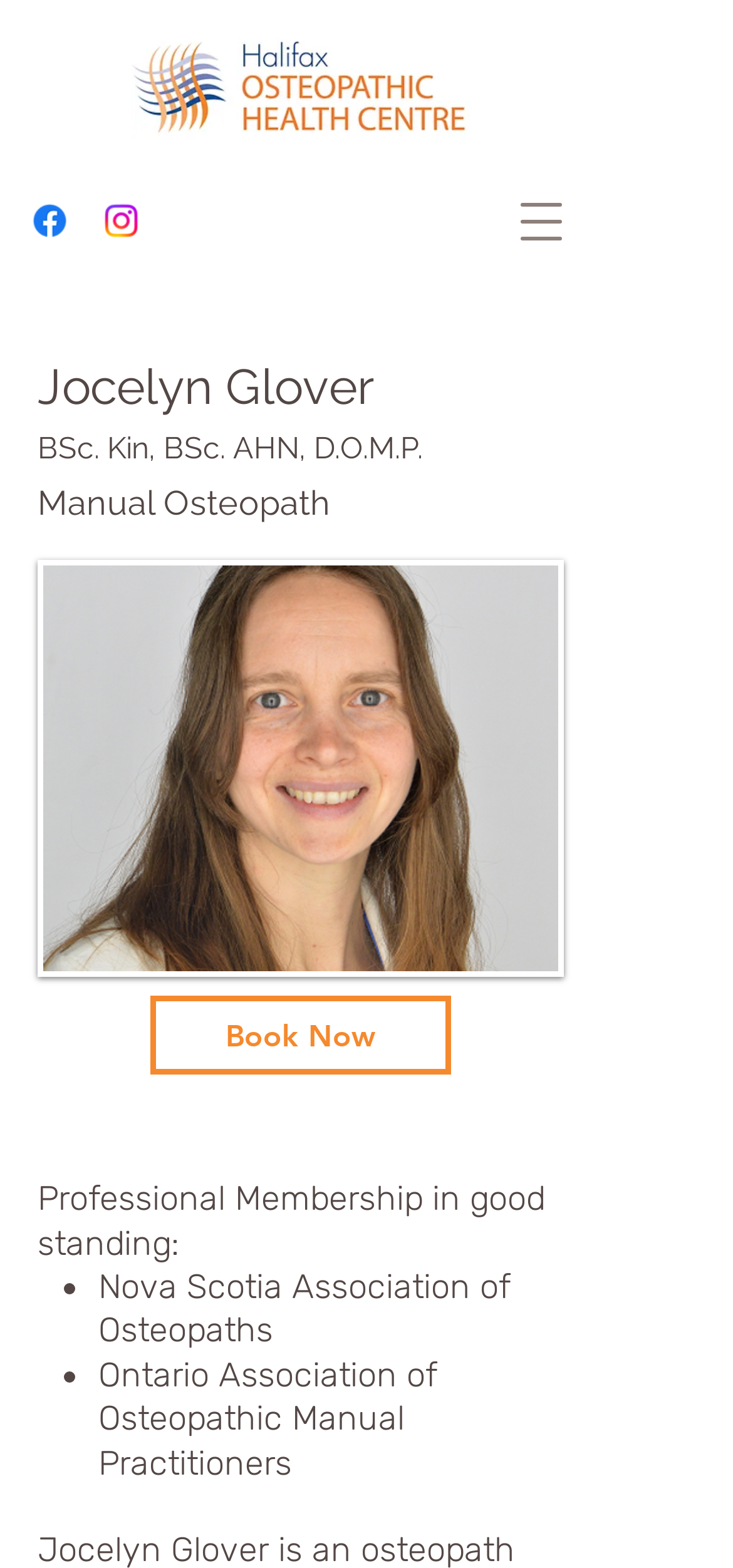Calculate the bounding box coordinates for the UI element based on the following description: "Post not marked as liked". Ensure the coordinates are four float numbers between 0 and 1, i.e., [left, top, right, bottom].

None